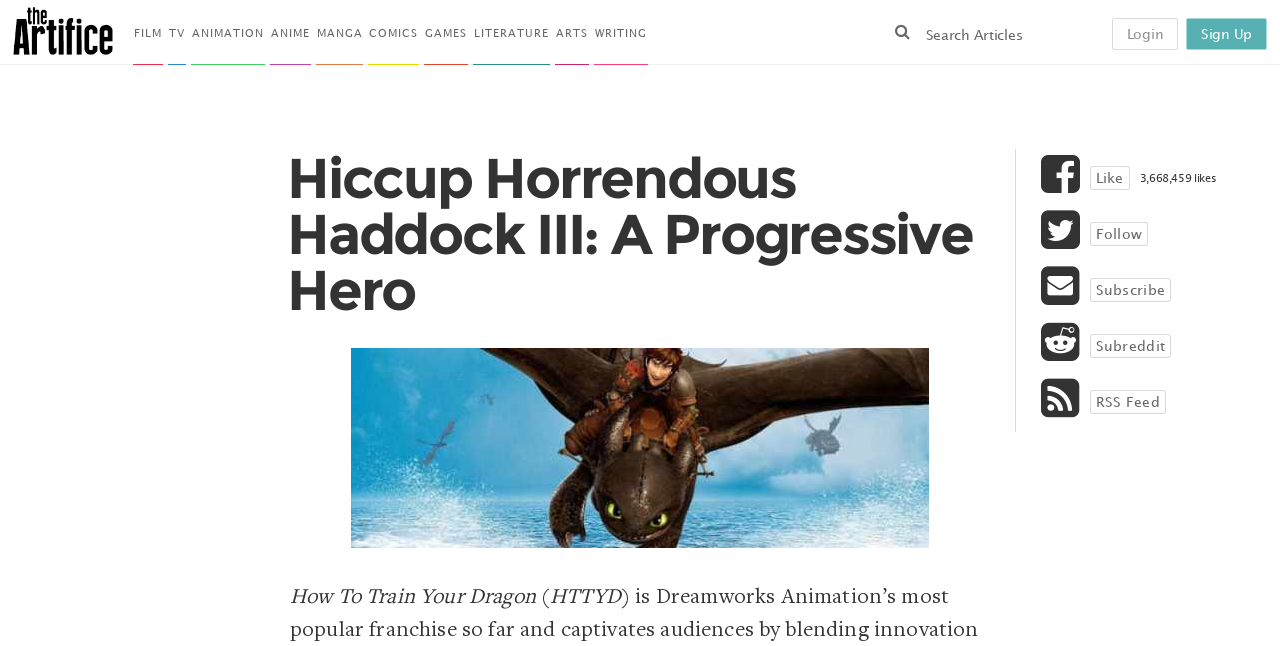Identify the bounding box for the described UI element: "Comics".

[0.288, 0.0, 0.328, 0.101]